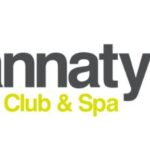What type of services does Bannatyne Club & Spa provide?
Refer to the image and give a detailed response to the question.

The logo of Bannatyne Club & Spa emphasizes the brand's focus on providing both fitness facilities and spa services, catering to a diverse clientele looking for health, wellness, and relaxation options, which implies that the club provides fitness and spa services.